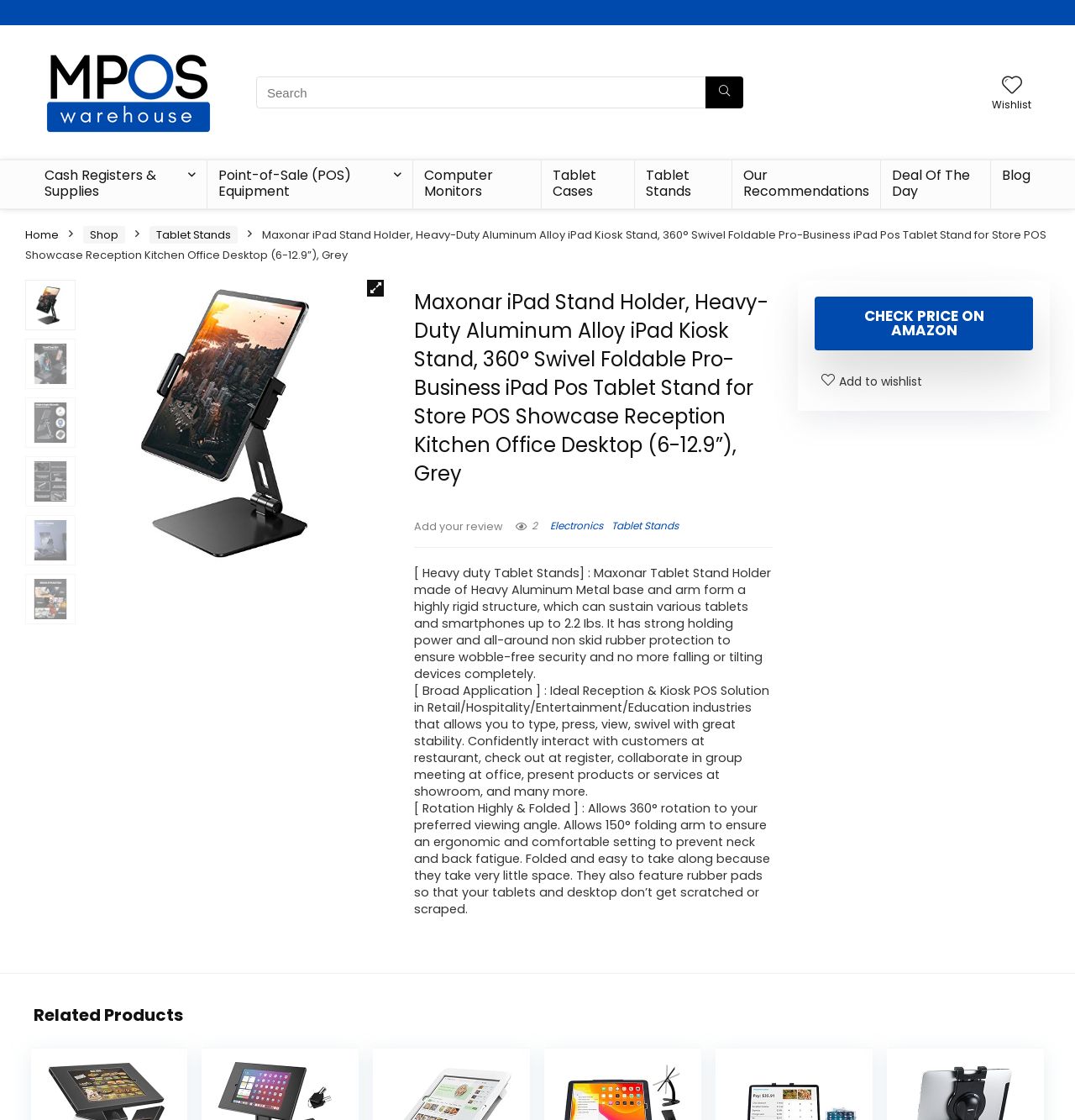Find and specify the bounding box coordinates that correspond to the clickable region for the instruction: "Add to wishlist".

[0.78, 0.333, 0.858, 0.348]